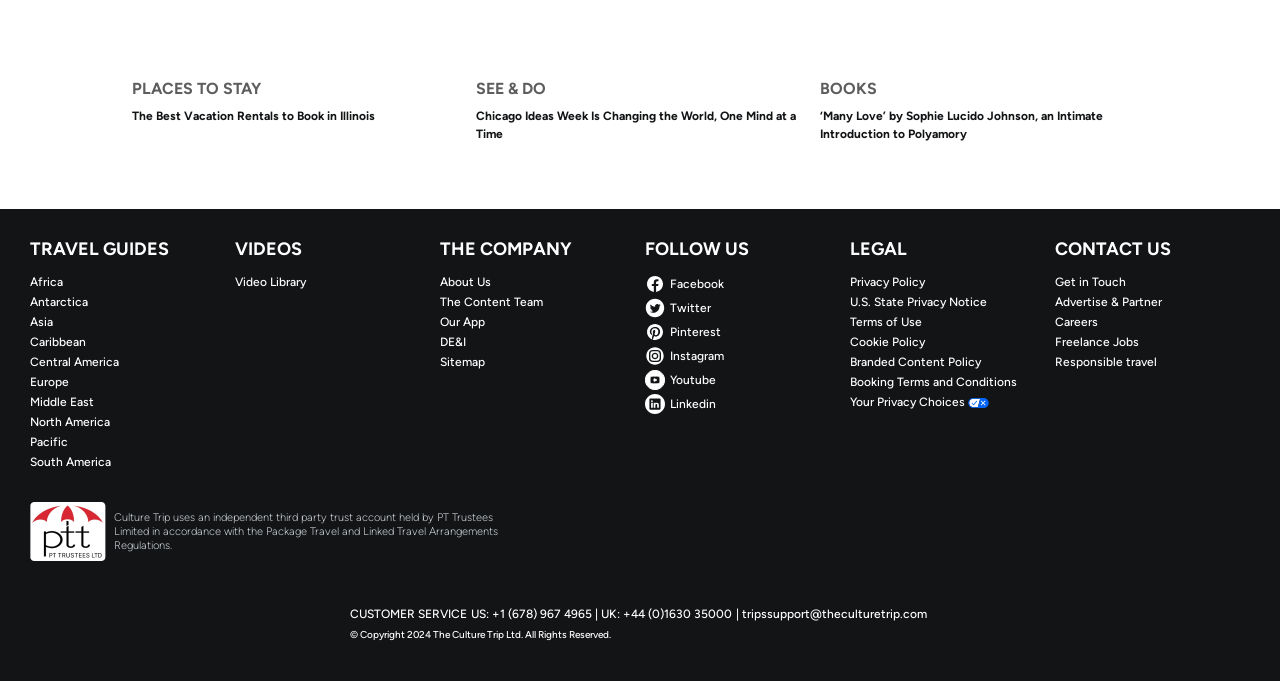Extract the bounding box coordinates for the described element: "Get in Touch". The coordinates should be represented as four float numbers between 0 and 1: [left, top, right, bottom].

[0.824, 0.403, 0.977, 0.426]